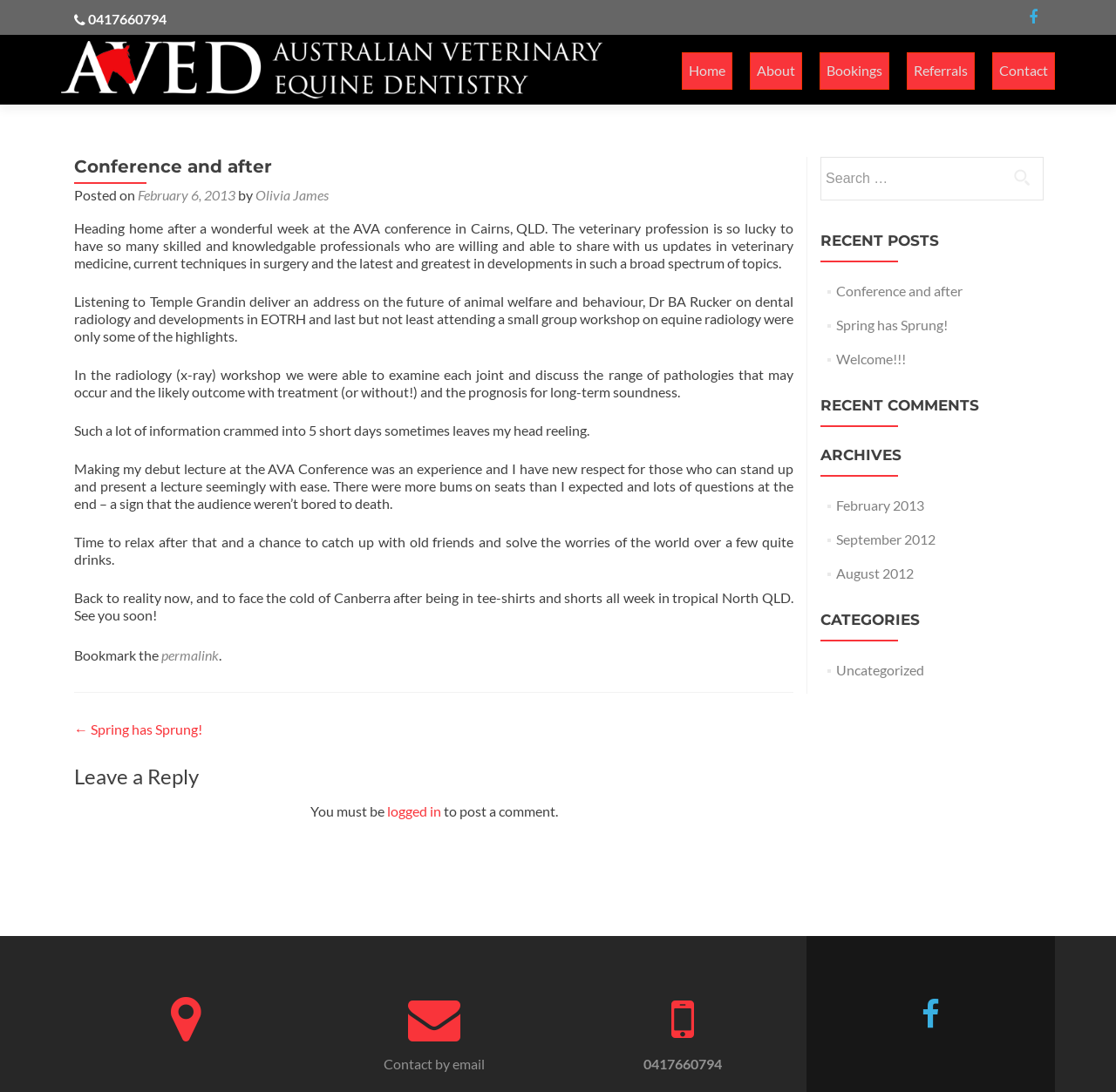Using the provided element description, identify the bounding box coordinates as (top-left x, top-left y, bottom-right x, bottom-right y). Ensure all values are between 0 and 1. Description: Contact

[0.889, 0.048, 0.945, 0.082]